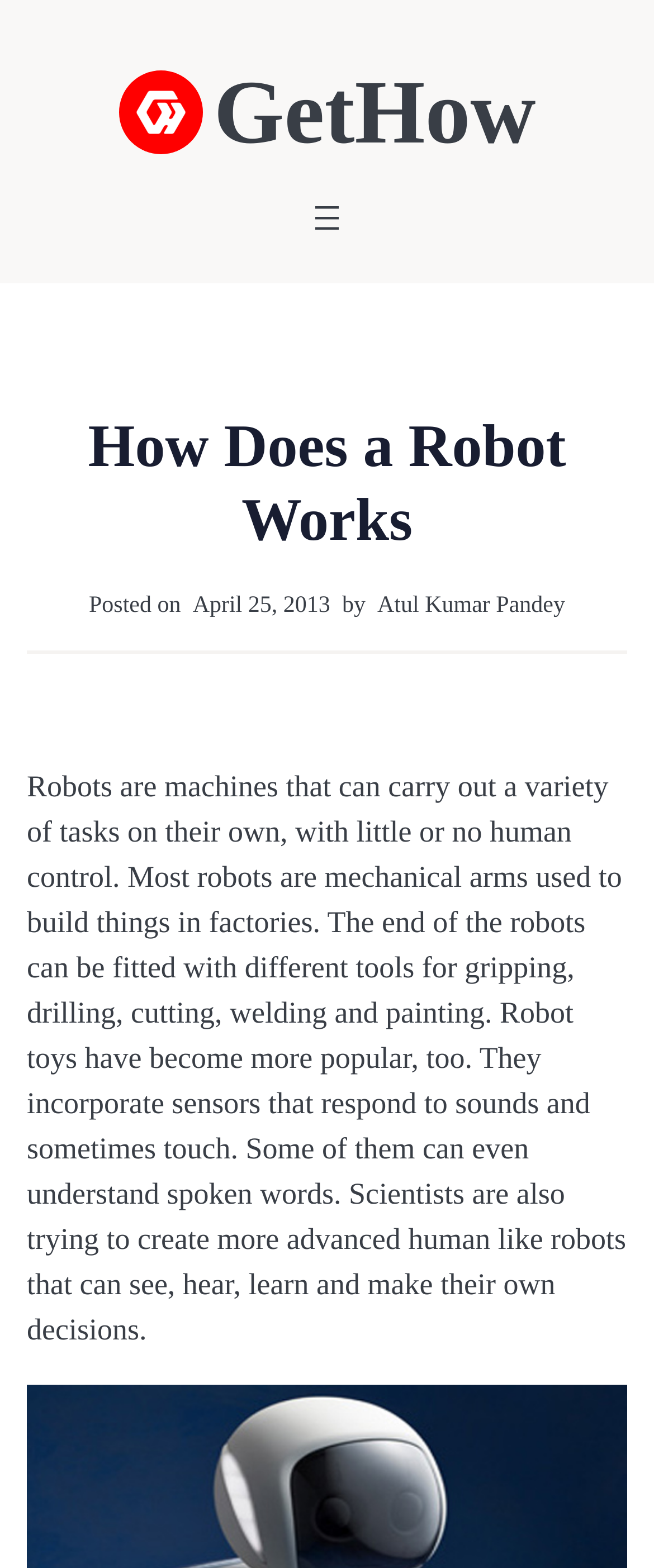Determine the bounding box for the UI element as described: "Histoire". The coordinates should be represented as four float numbers between 0 and 1, formatted as [left, top, right, bottom].

None